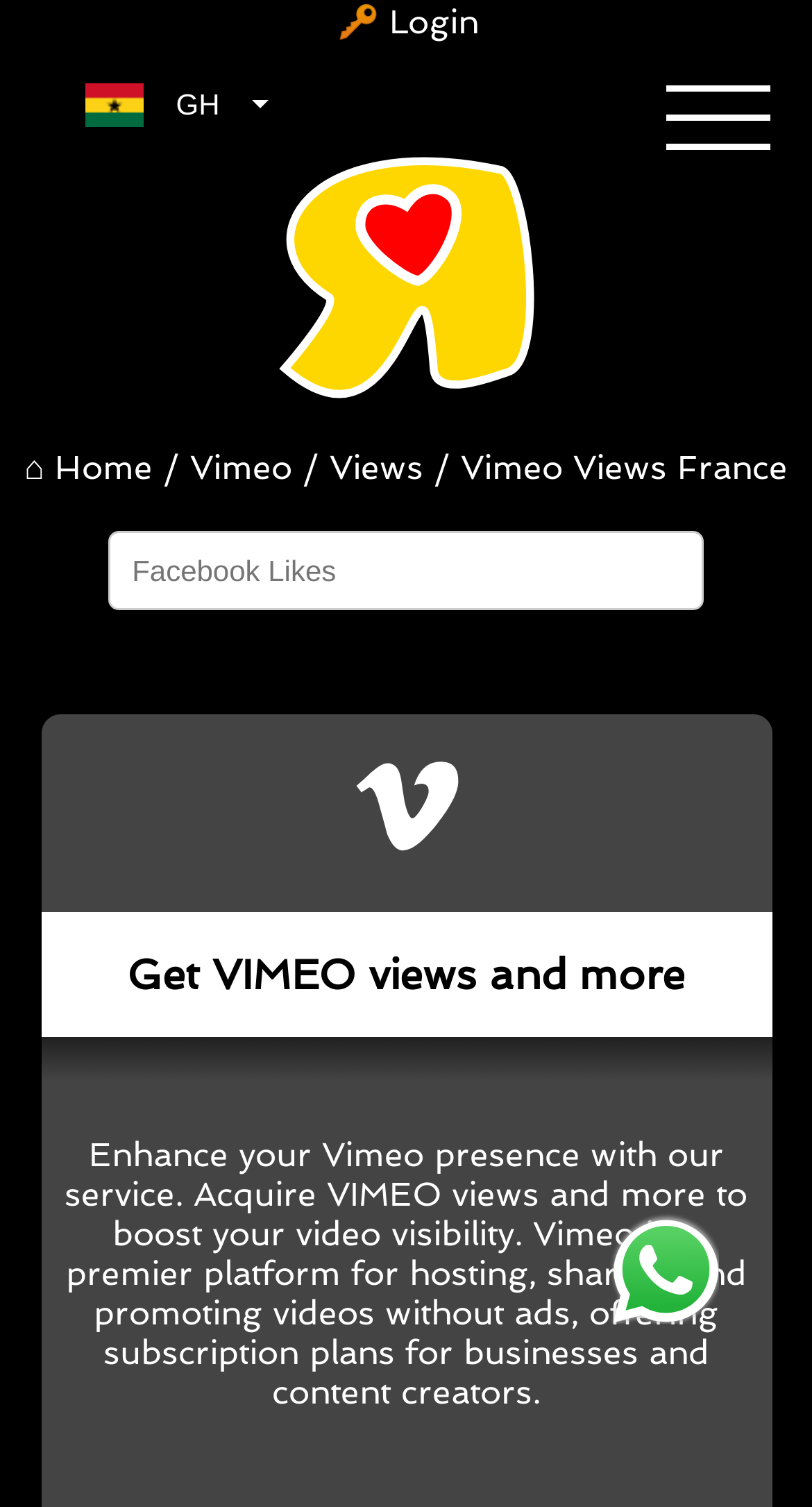Give a concise answer using one word or a phrase to the following question:
What is the link below the 'Social Media Boosting & Technical SEO' link?

Home